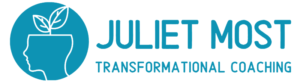What is growing from the top of the human head?
Provide an in-depth and detailed answer to the question.

The design of the logo incorporates a plant growing from the top of the human head, which is a symbol of growth, development, and the nurturing aspect of coaching, as mentioned in the caption.